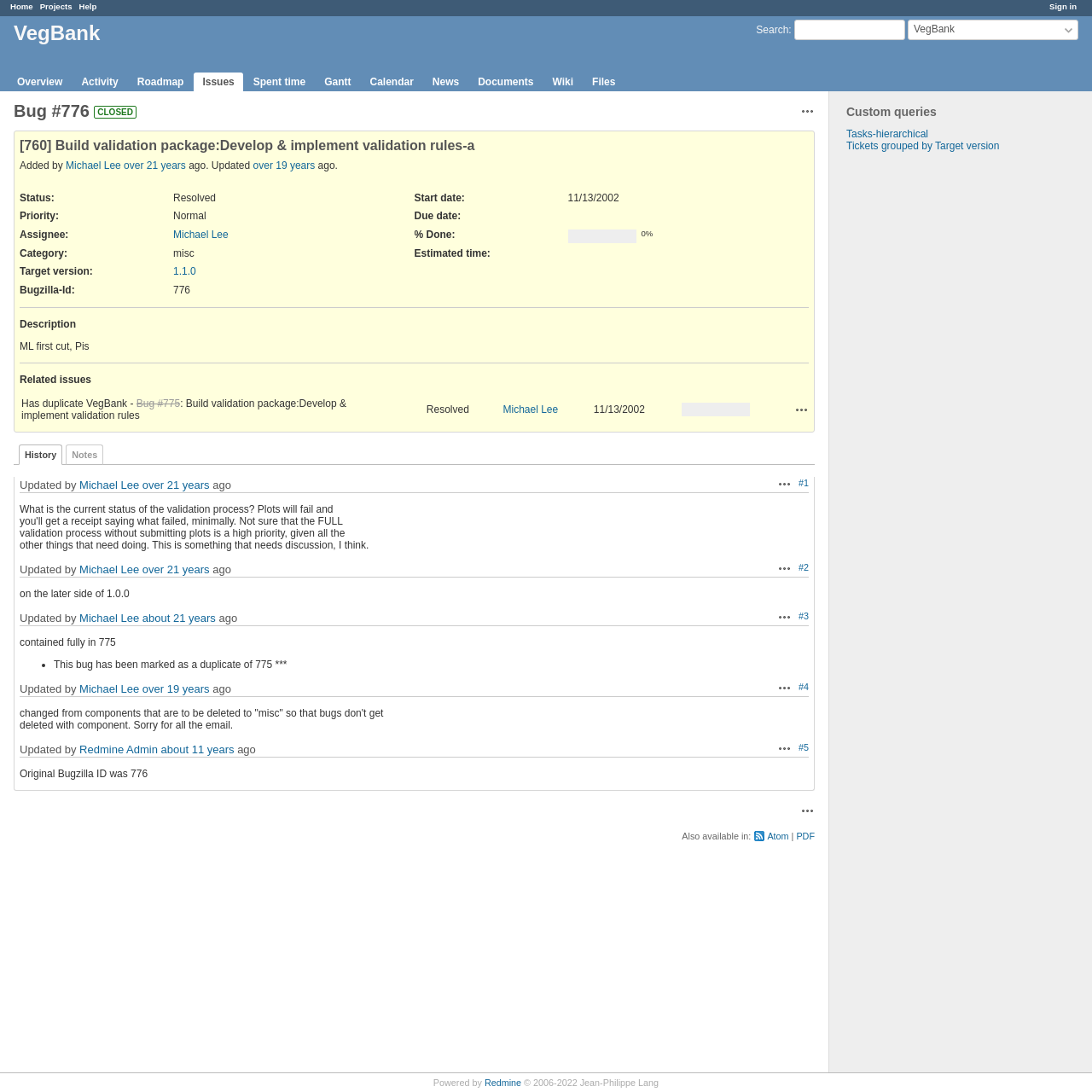Find and indicate the bounding box coordinates of the region you should select to follow the given instruction: "View related issues".

[0.018, 0.343, 0.084, 0.353]